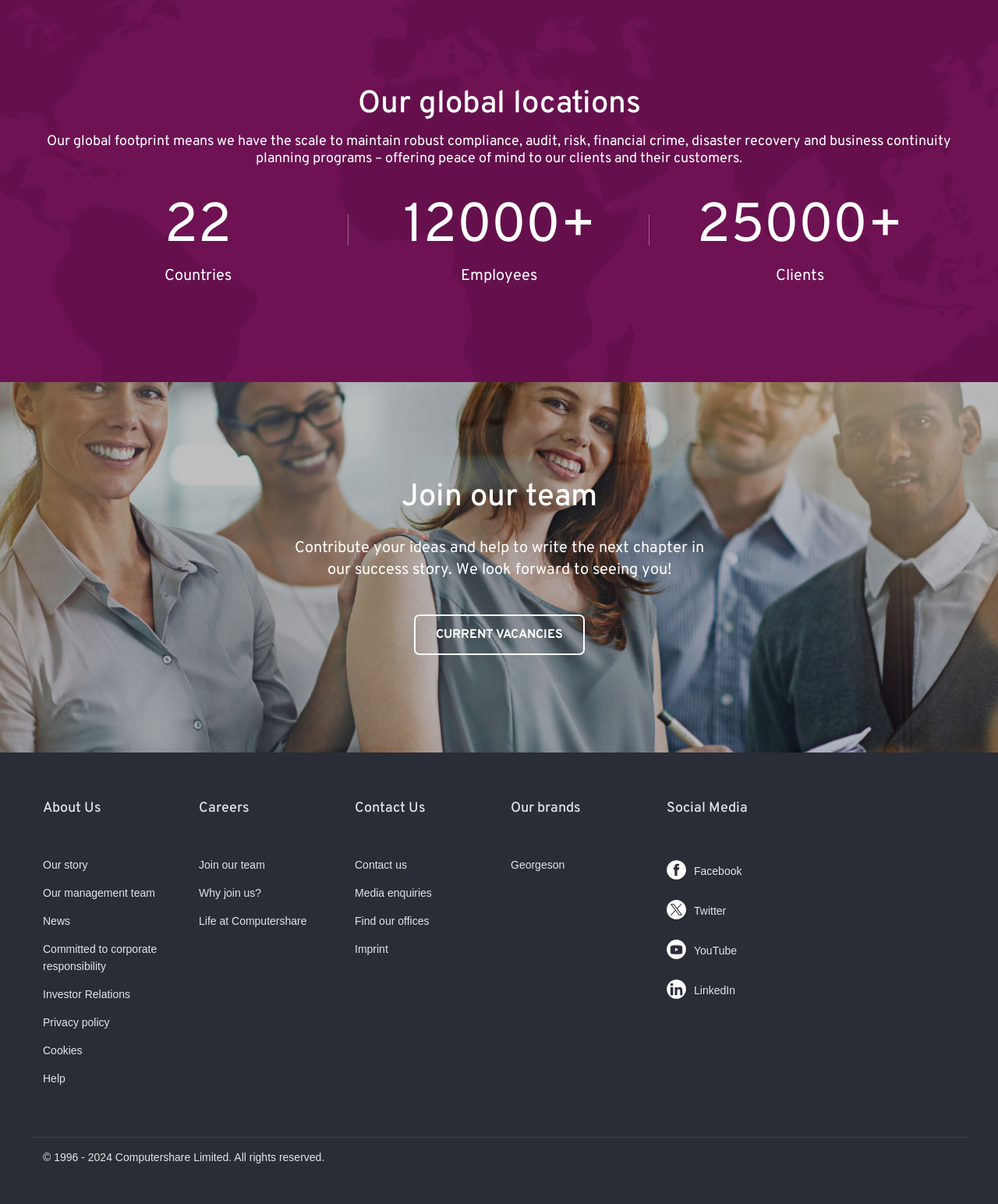Using the description "Why join us?", predict the bounding box of the relevant HTML element.

[0.199, 0.737, 0.262, 0.747]